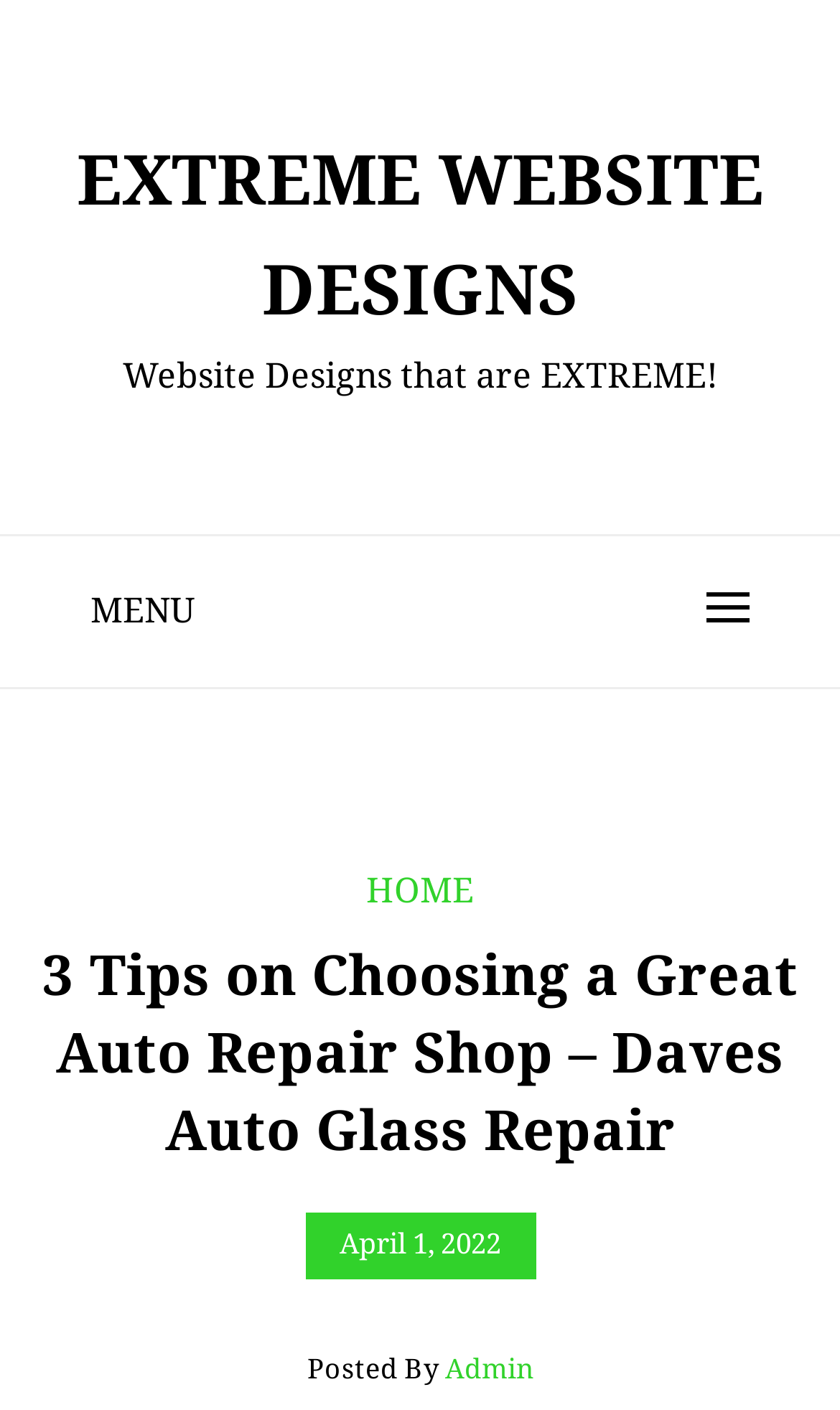Utilize the details in the image to thoroughly answer the following question: What is the title of the current page?

I found the title of the current page by looking at the heading element with the text '3 Tips on Choosing a Great Auto Repair Shop – Daves Auto Glass Repair' which is located below the menu.